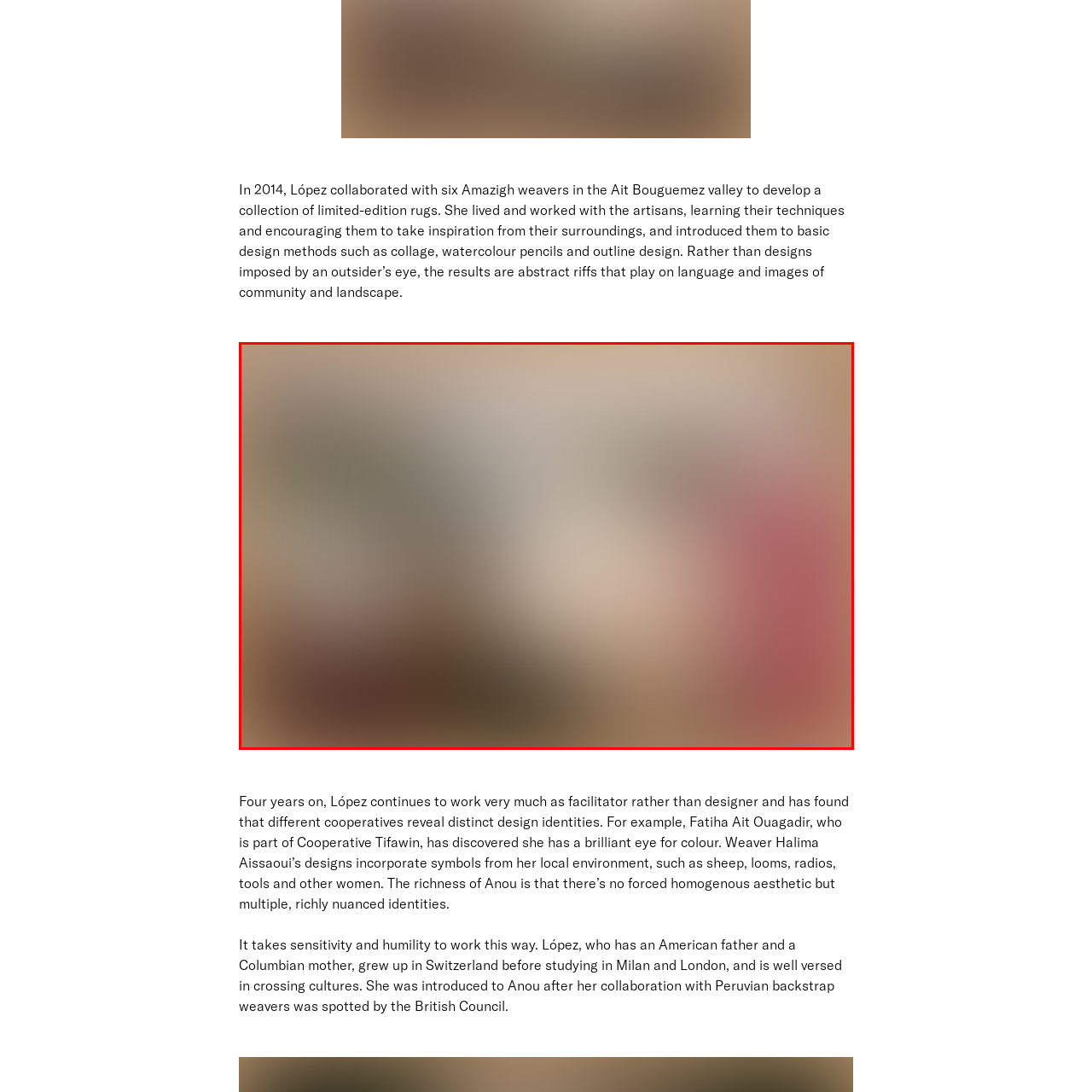Look closely at the image highlighted in red, How many weavers were involved in the project? 
Respond with a single word or phrase.

Six